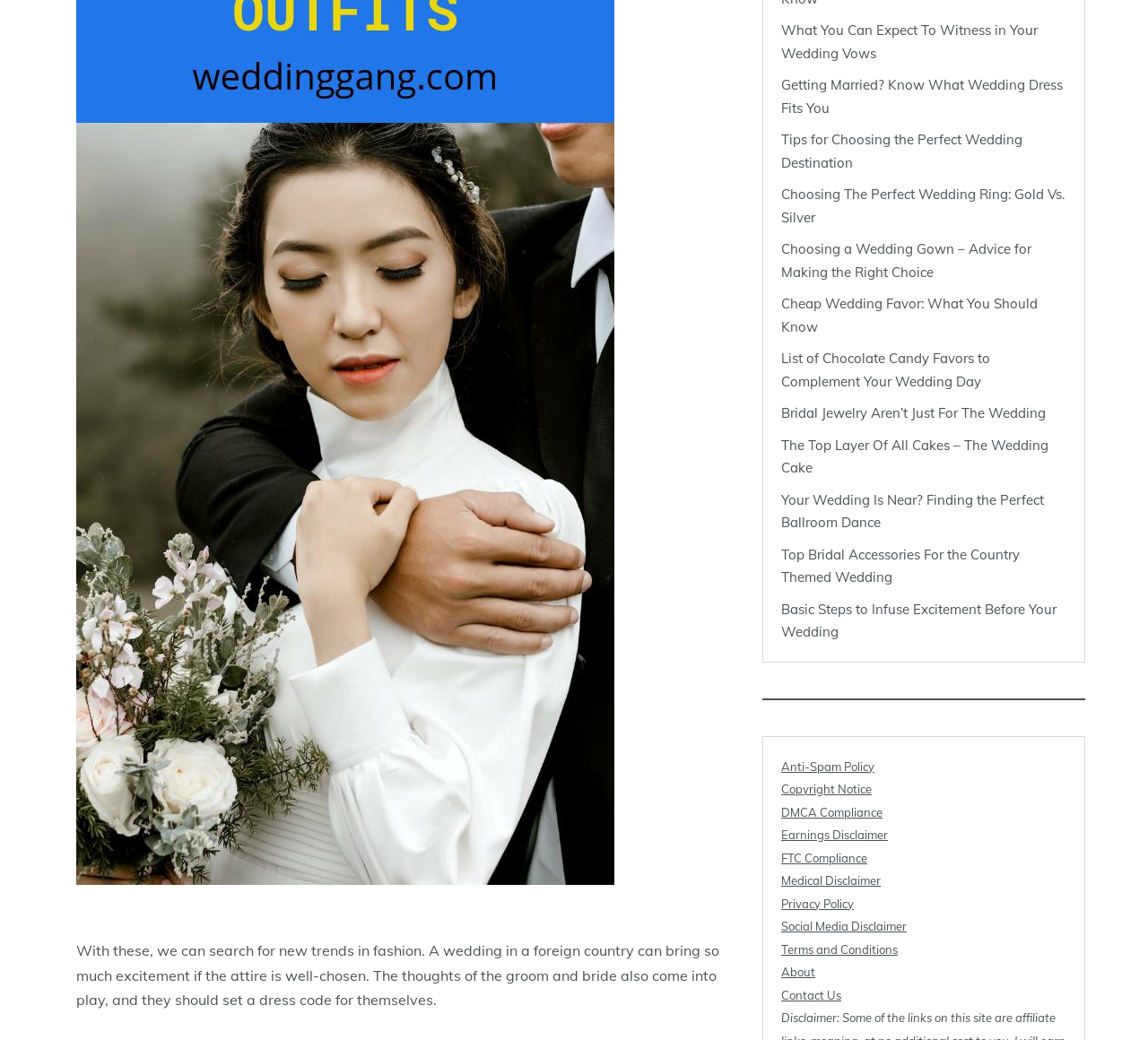Please identify the bounding box coordinates of the element's region that needs to be clicked to fulfill the following instruction: "View the anti-spam policy". The bounding box coordinates should consist of four float numbers between 0 and 1, i.e., [left, top, right, bottom].

[0.68, 0.73, 0.762, 0.744]